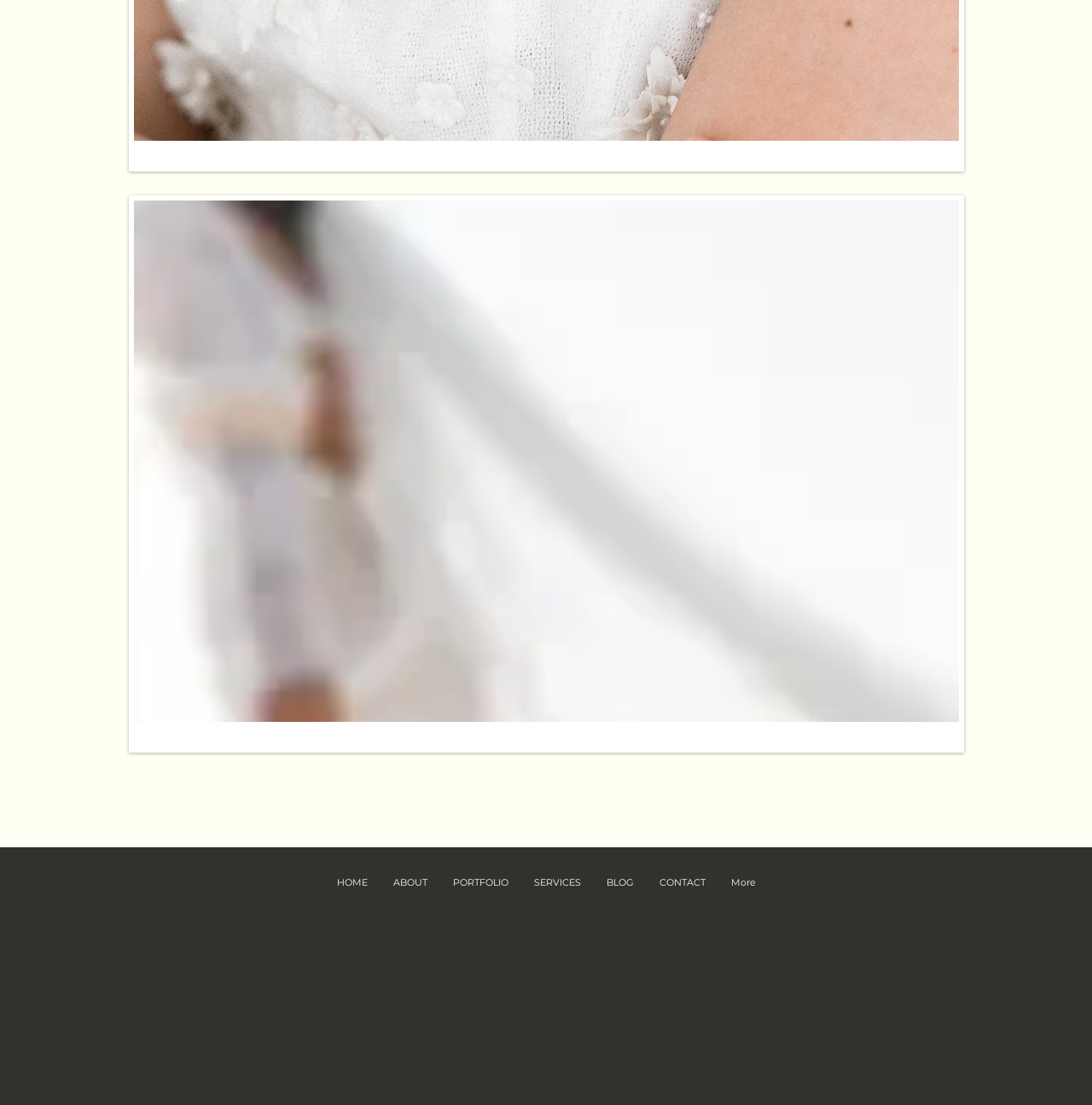Using the information in the image, give a detailed answer to the following question: What is the purpose of the 'More' link?

The purpose of the 'More' link can be inferred from its position and context. It is likely used to show more options or sub-links that are not directly visible in the navigation menu.